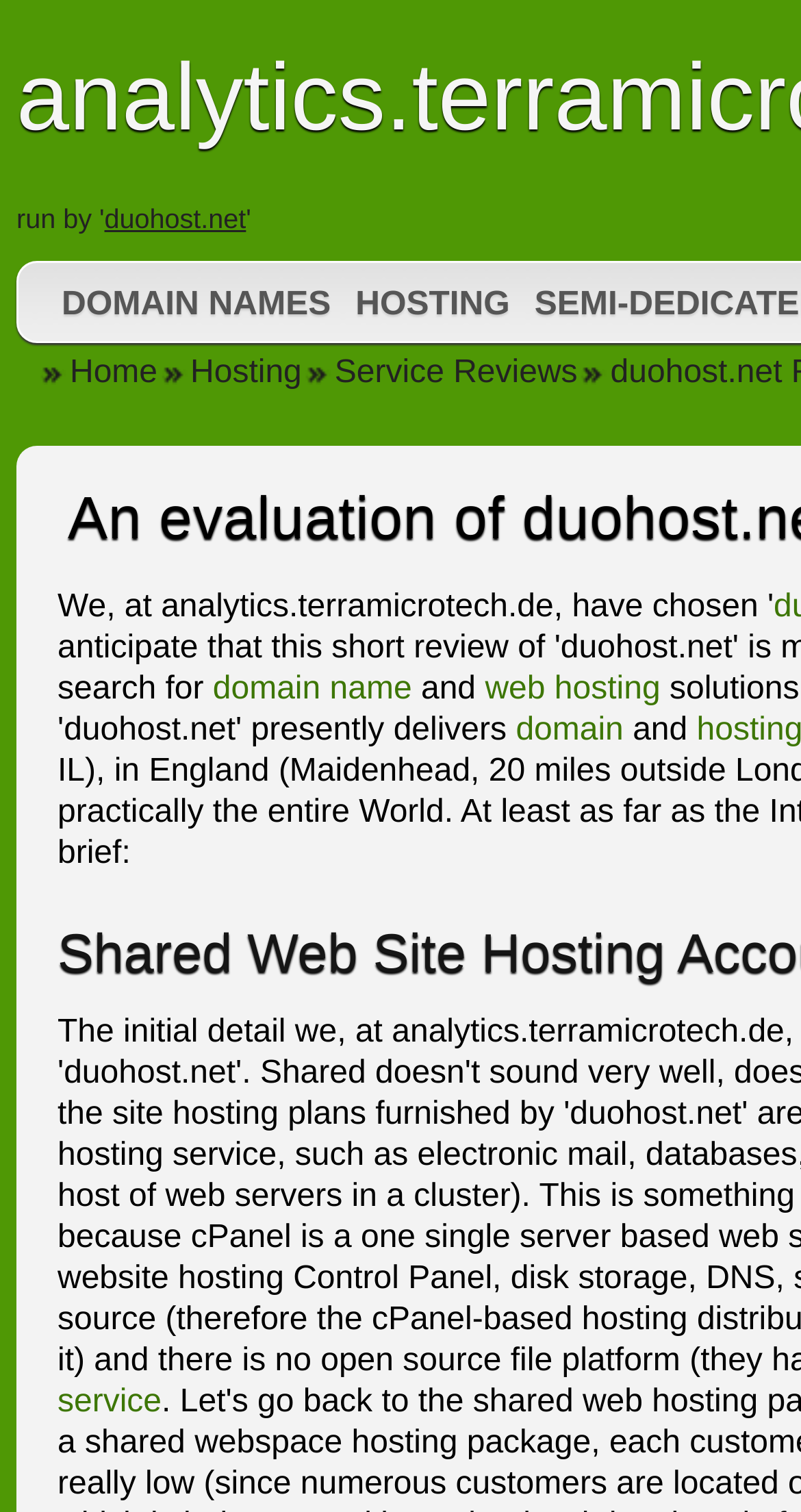Find the bounding box coordinates of the clickable area that will achieve the following instruction: "explore hosting options".

[0.431, 0.186, 0.649, 0.217]